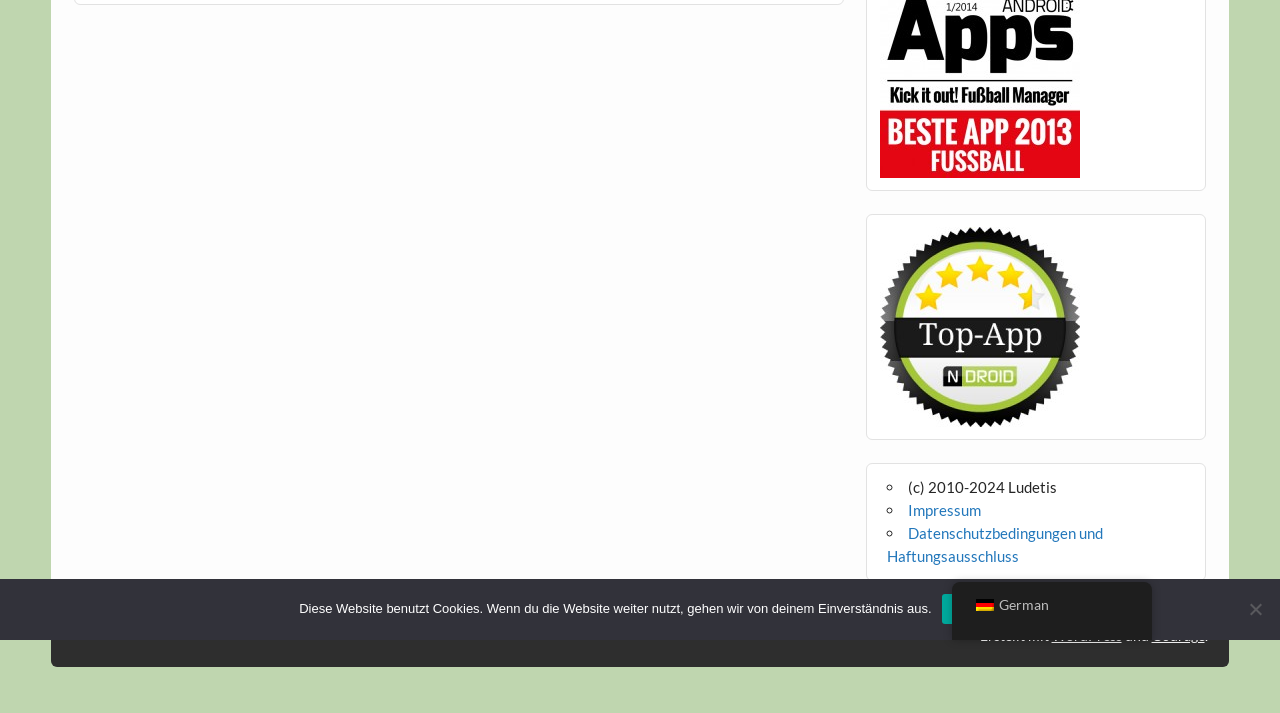Provide the bounding box coordinates of the HTML element this sentence describes: "WordPress". The bounding box coordinates consist of four float numbers between 0 and 1, i.e., [left, top, right, bottom].

[0.821, 0.879, 0.876, 0.903]